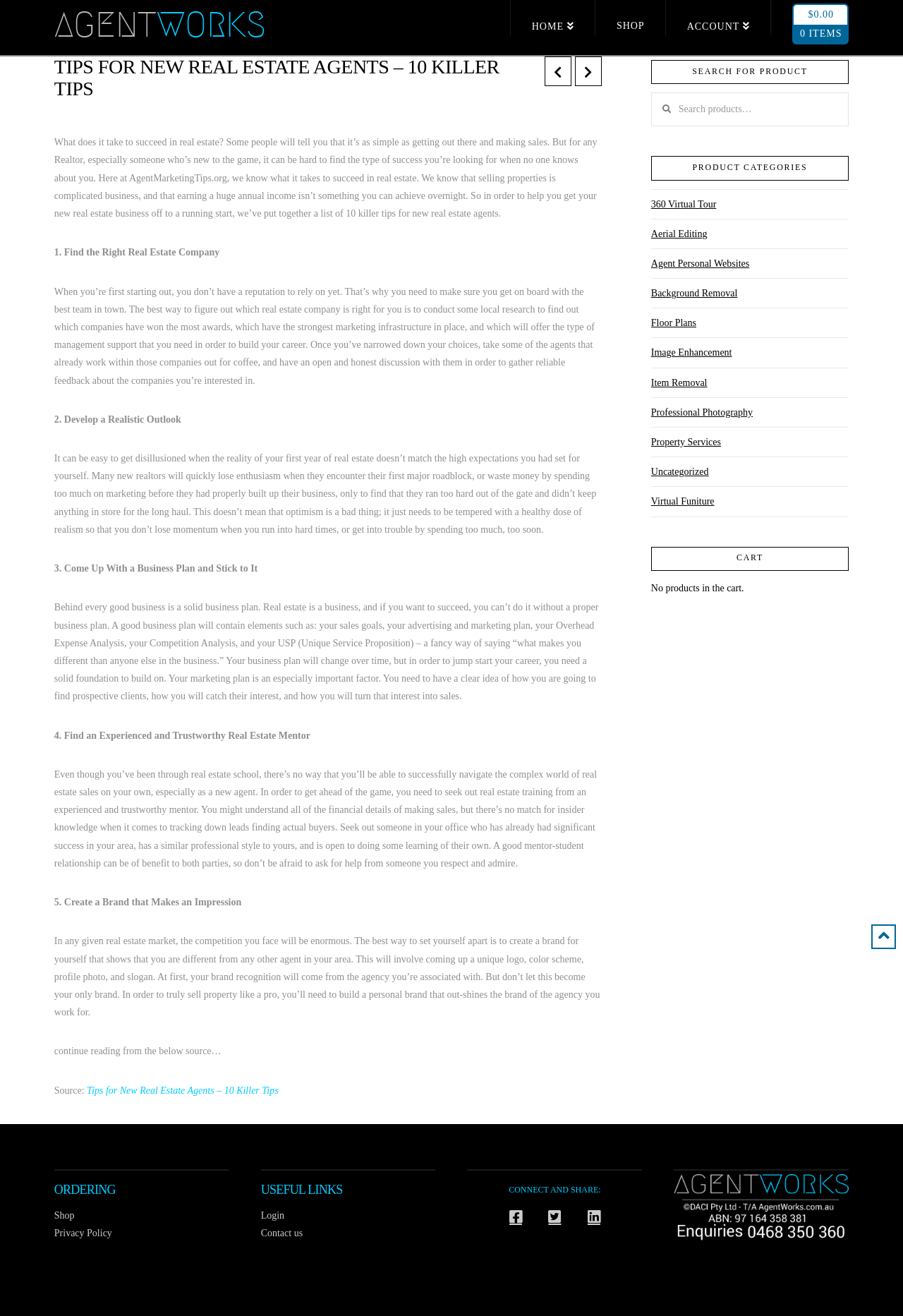Extract the text of the main heading from the webpage.

TIPS FOR NEW REAL ESTATE AGENTS – 10 KILLER TIPS